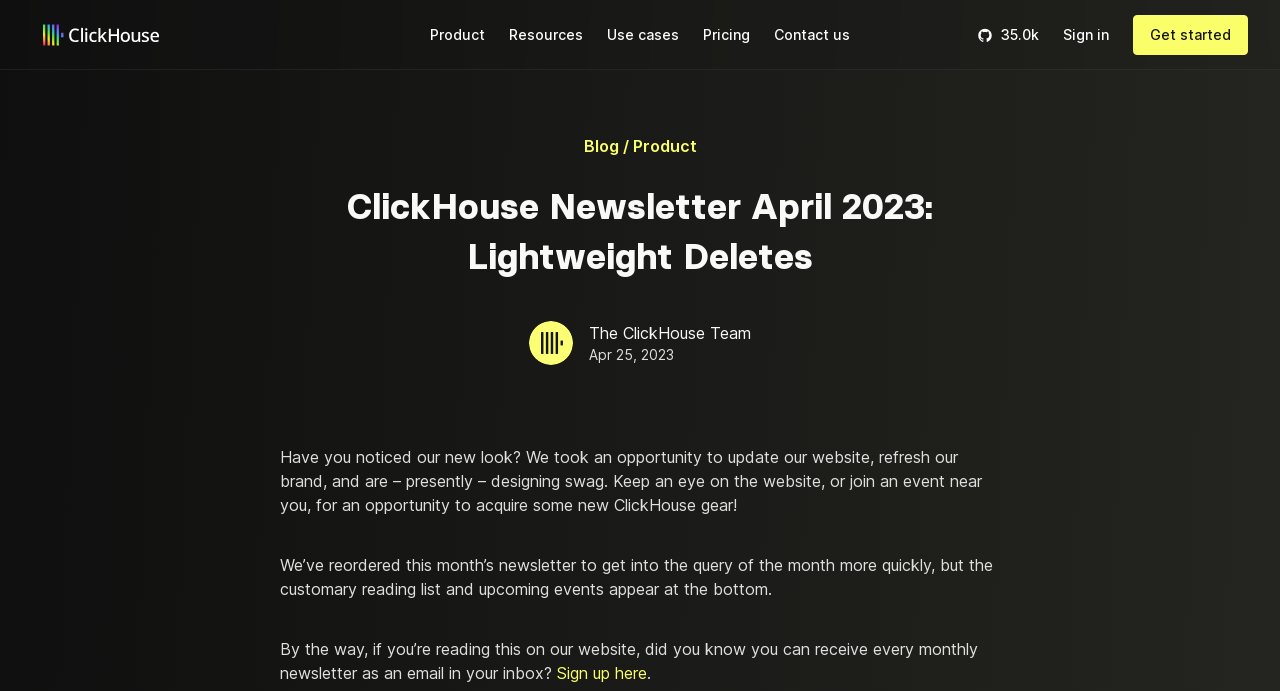From the webpage screenshot, predict the bounding box coordinates (top-left x, top-left y, bottom-right x, bottom-right y) for the UI element described here: Sign up here

[0.435, 0.959, 0.505, 0.988]